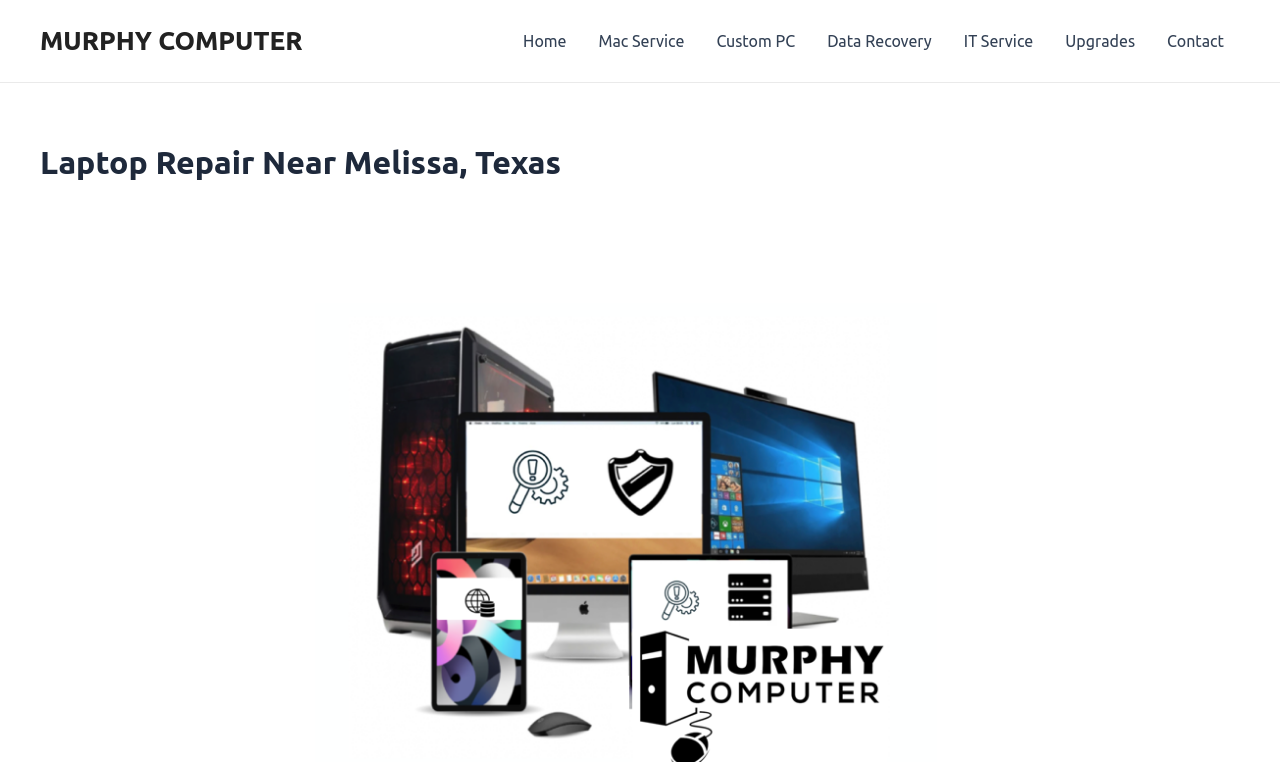Can you specify the bounding box coordinates of the area that needs to be clicked to fulfill the following instruction: "View the 'EDITORIAL PORTFOLIO'"?

None